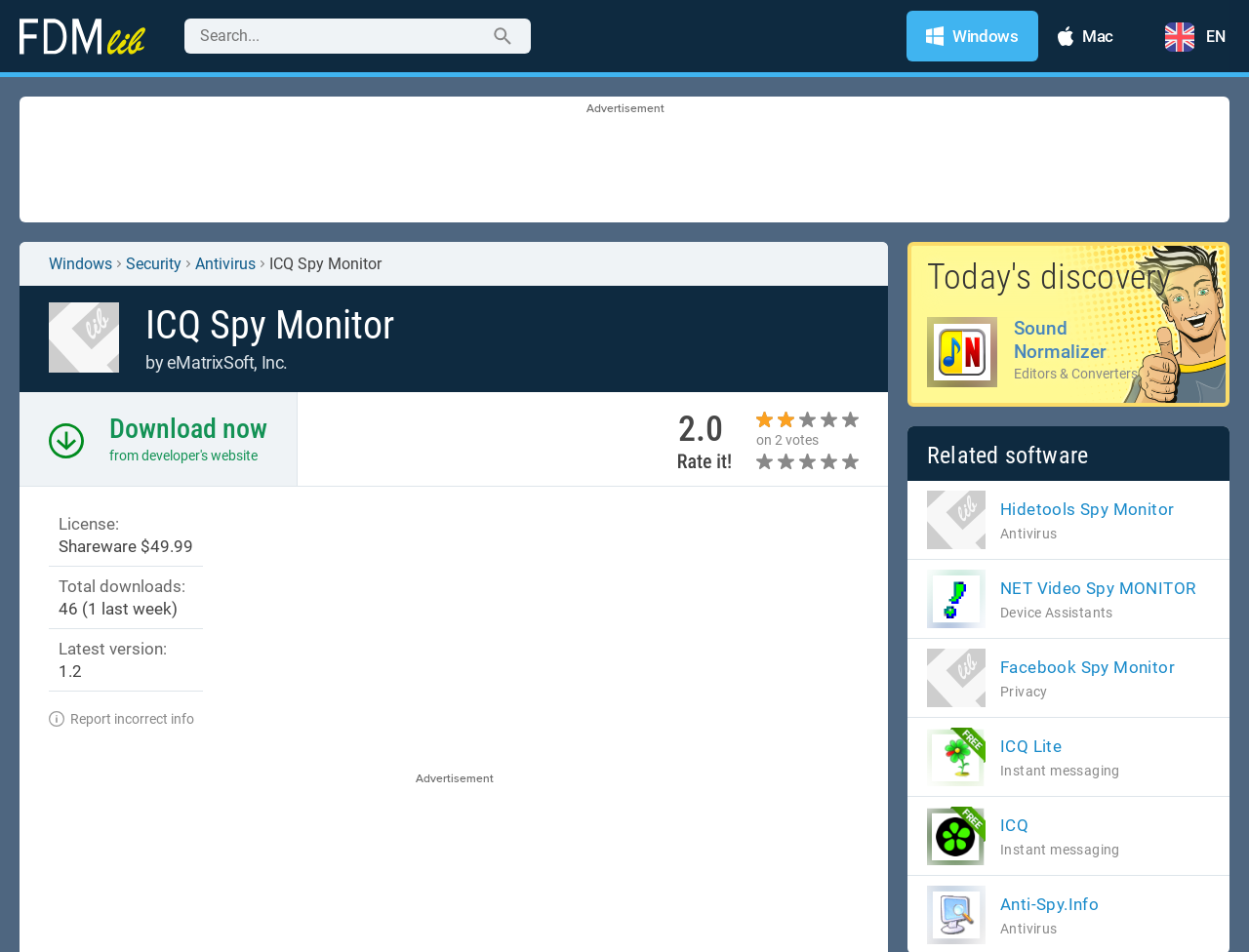Given the description aria-label="Search" name="search" placeholder="Search...", predict the bounding box coordinates of the UI element. Ensure the coordinates are in the format (top-left x, top-left y, bottom-right x, bottom-right y) and all values are between 0 and 1.

[0.148, 0.019, 0.425, 0.056]